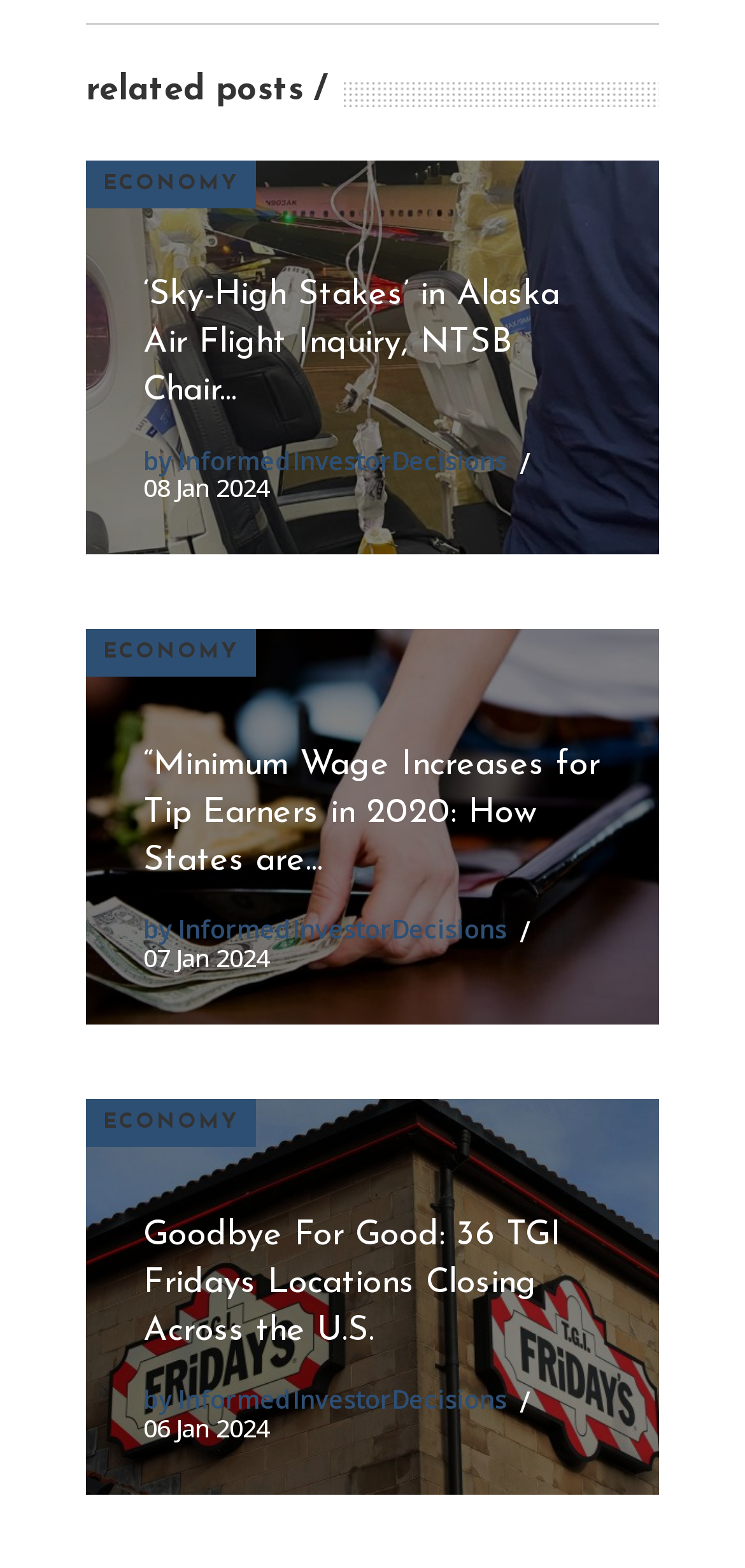Identify the bounding box coordinates of the area you need to click to perform the following instruction: "Check 'Goodbye For Good: 36 TGI Fridays Locations Closing Across the U.S.' news".

[0.192, 0.774, 0.808, 0.883]